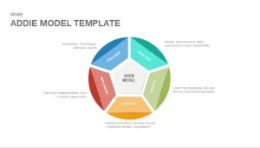Formulate a detailed description of the image content.

This image showcases the "ADDIE Model Template," which is prominently displayed at the top in bold lettering. The template is designed in a circular format, divided into five distinct sections, each representing a phase of the ADDIE instructional design framework: Analysis, Design, Development, Implementation, and Evaluation. Within each segment, key concepts and activities related to that phase are illustrated, emphasizing the model's focus on structured and systematic approaches to instructional design. This template serves as a visual aid for educators and trainers aiming to enhance learning experiences through careful planning and execution of the ADDIE methodology. The overall design is clean and professional, making it suitable for presentations and educational materials.